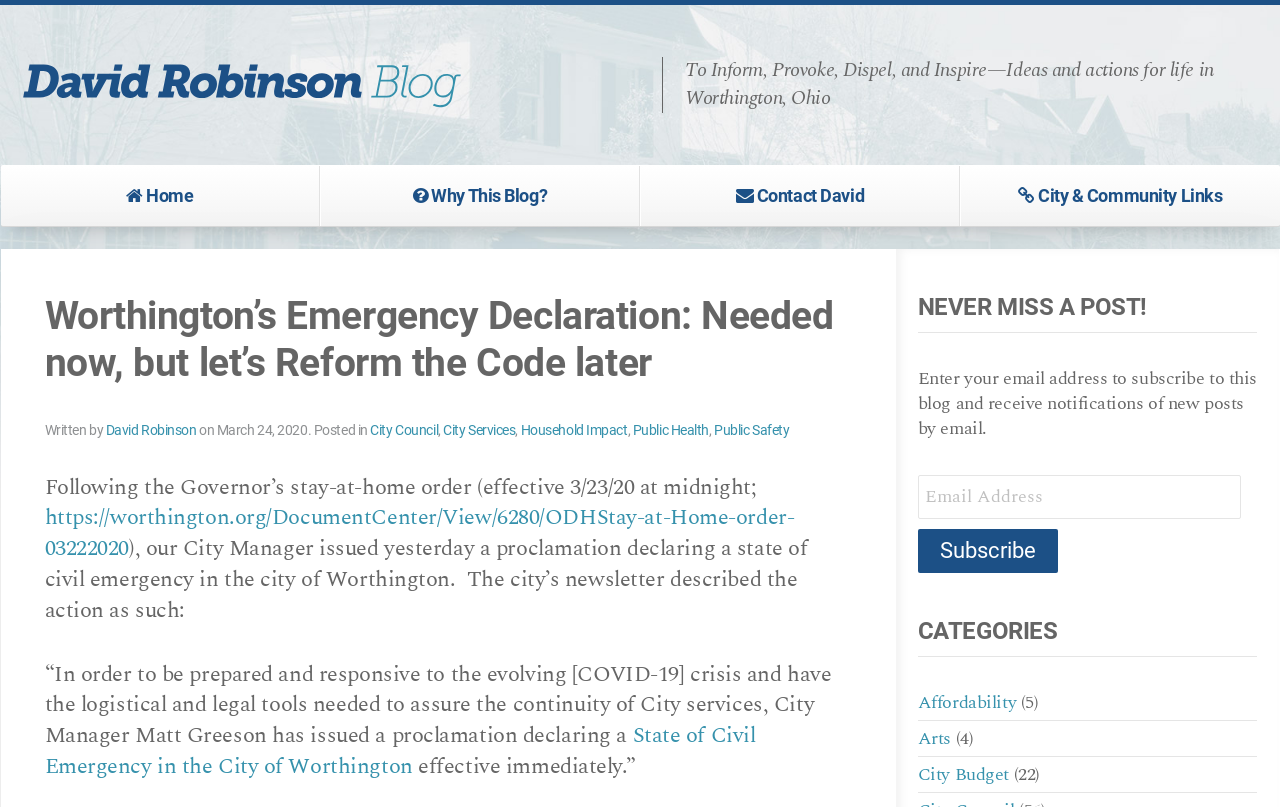Mark the bounding box of the element that matches the following description: "City Council".

[0.289, 0.522, 0.342, 0.542]